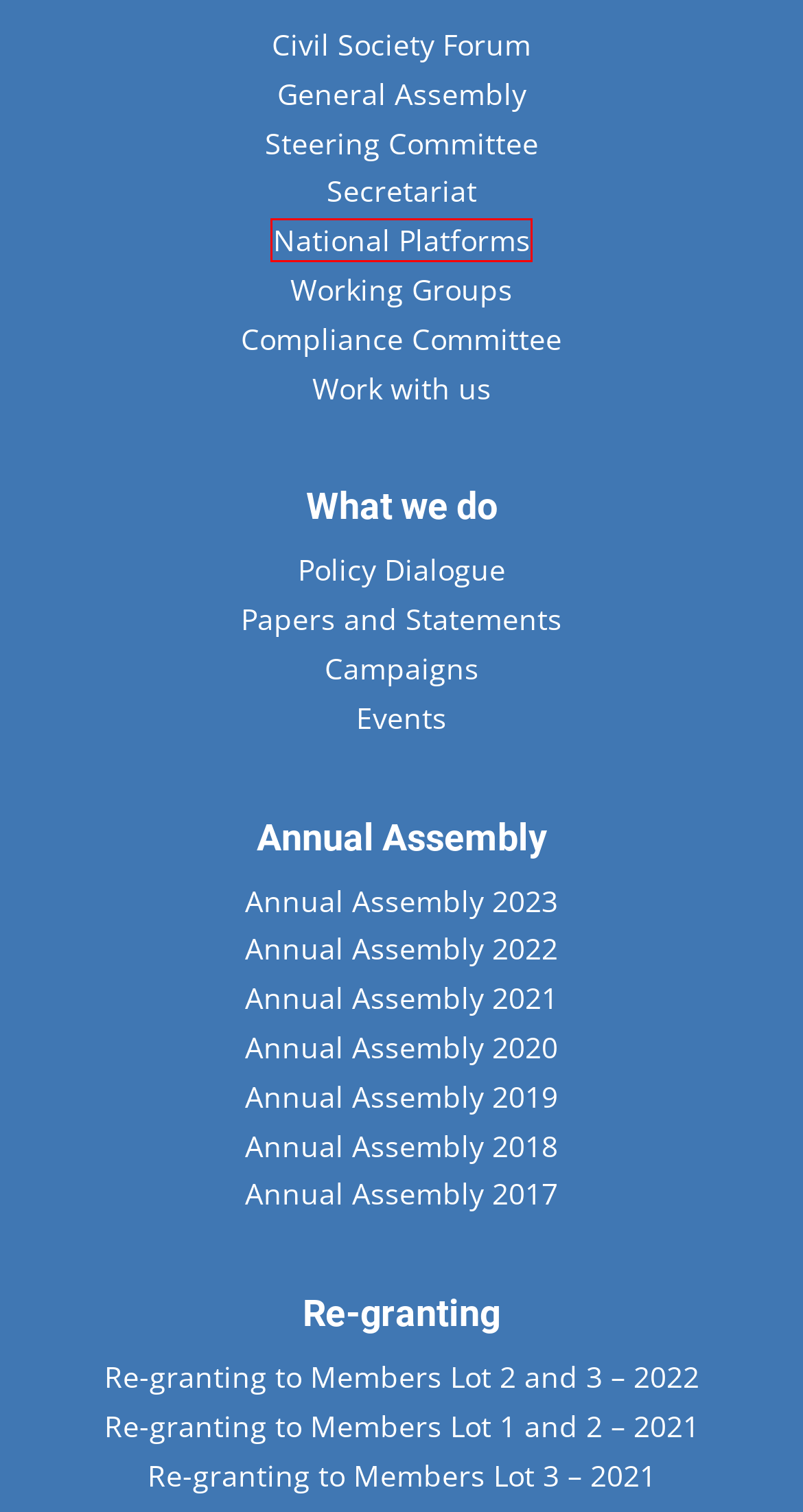You are given a screenshot of a webpage within which there is a red rectangle bounding box. Please choose the best webpage description that matches the new webpage after clicking the selected element in the bounding box. Here are the options:
A. Working Groups | Eastern Partnership Civil Society Forum
B. National Platforms | Eastern Partnership Civil Society Forum
C. Our events | Eastern Partnership Civil Society Forum
D. Annual Assembly 2019 | Eastern Partnership Civil Society Forum
E. Compliance Committee | Eastern Partnership Civil Society Forum
F. Annual Assembly 2023 | Eastern Partnership Civil Society Forum
G. Campaigns | Eastern Partnership Civil Society Forum
H. EaP CSF Steering Committee | Eastern Partnership Civil Society Forum

B